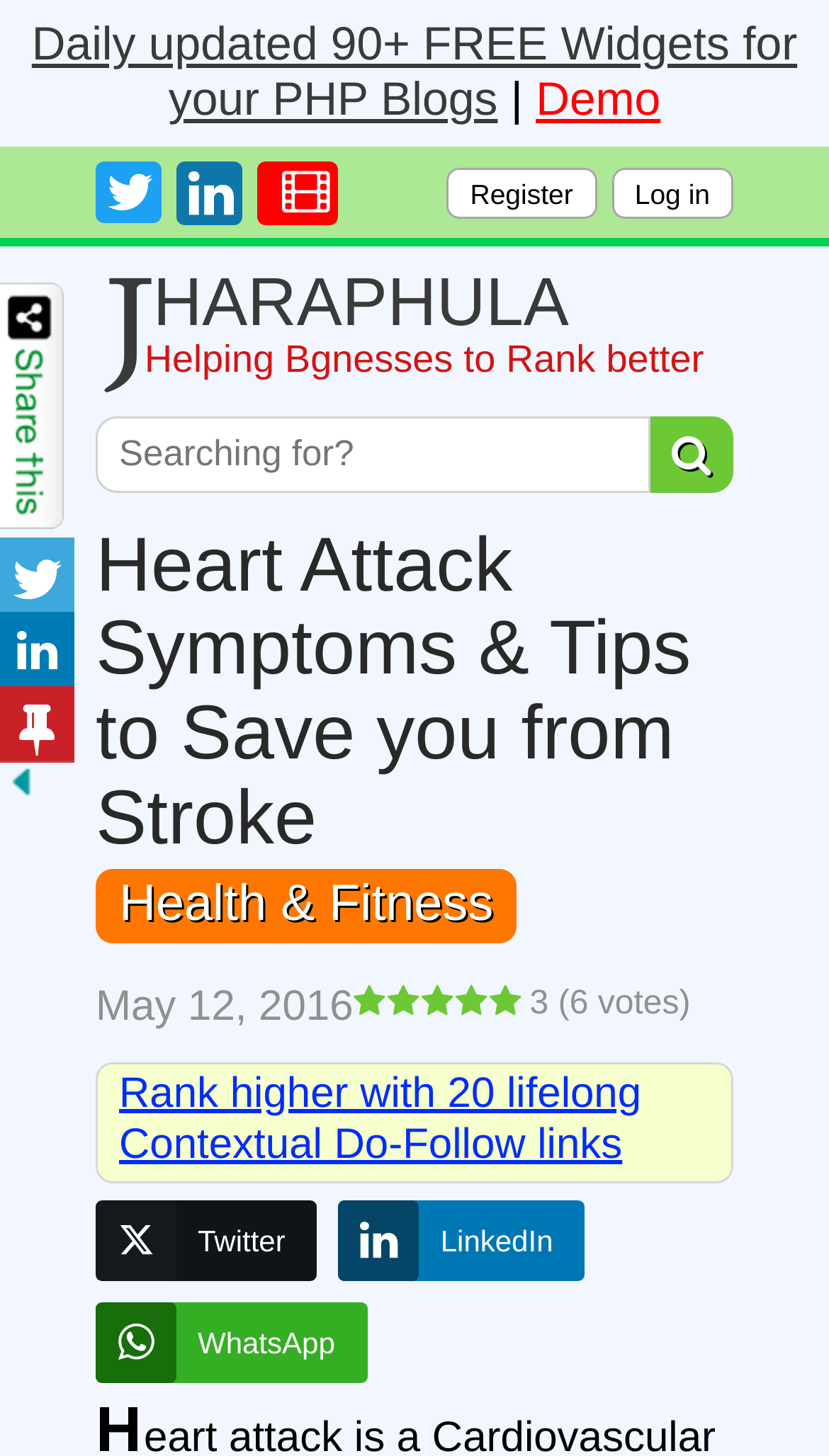Locate and extract the text of the main heading on the webpage.

Heart Attack Symptoms & Tips to Save you from Stroke